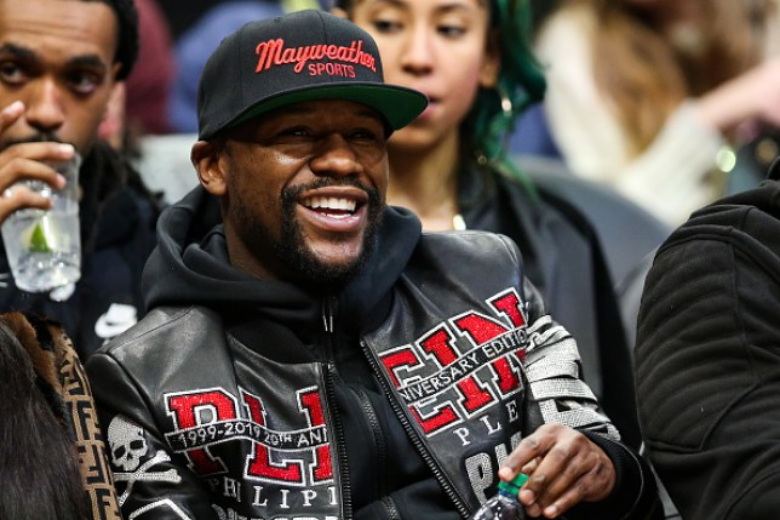Elaborate on the details you observe in the image.

In this lively moment, boxing legend Floyd Mayweather is seen enjoying a casual outing, grinning broadly while seated among friends. Dressed in a striking leather jacket adorned with bold graphics and a black cap featuring "Mayweather Sports," he radiates charisma and confidence. Mayweather's beaming smile and relaxed posture suggest he's in high spirits, possibly enjoying a sports event or a social gathering. His presence draws attention, as fans and onlookers recognize him not only for his illustrious boxing career but also for his enduring influence in the world of sports. The scene captures the excitement and camaraderie typical of Mayweather's public appearances.